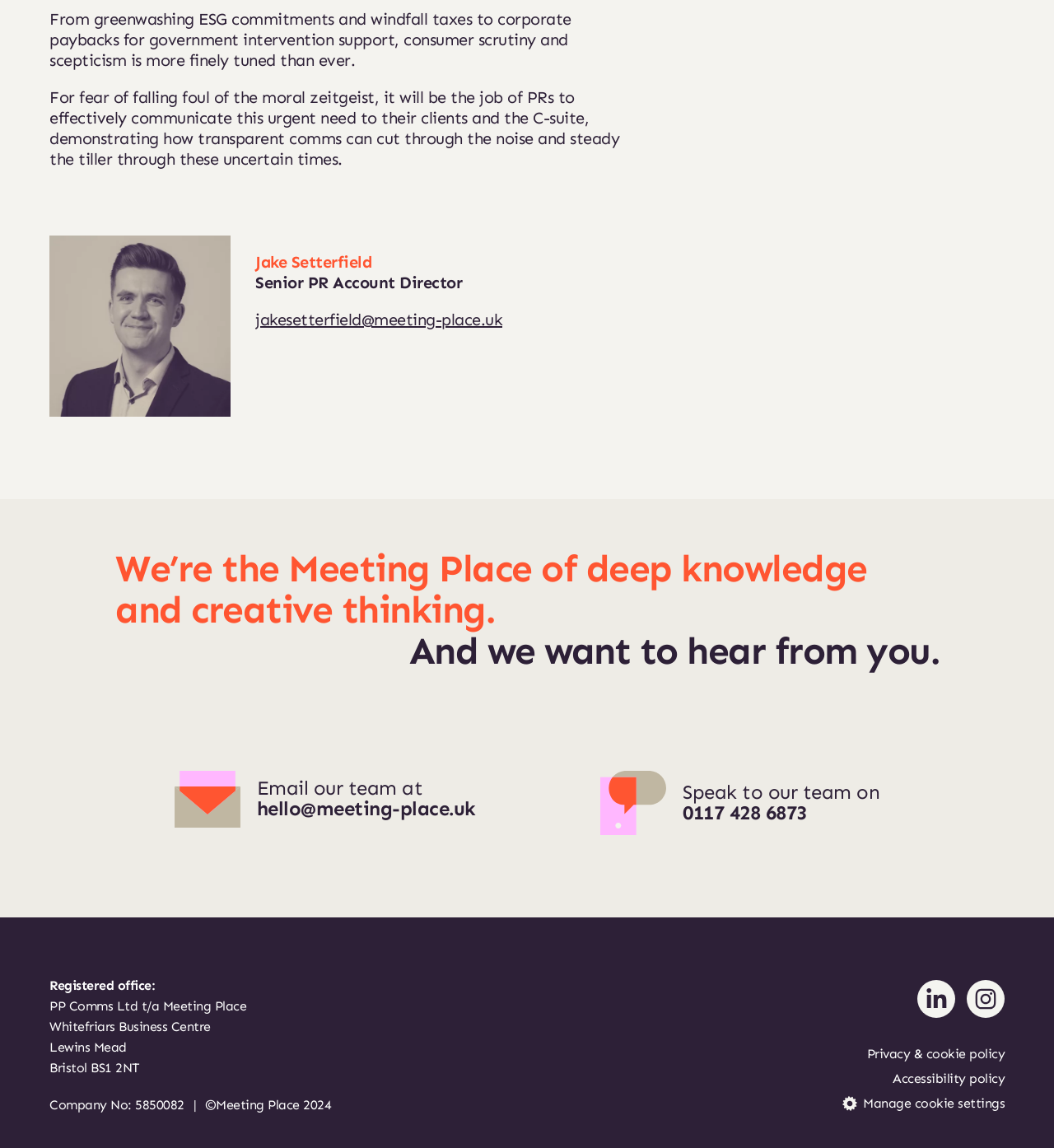Please identify the bounding box coordinates of the element I need to click to follow this instruction: "View the company's LinkedIn page".

[0.87, 0.854, 0.906, 0.887]